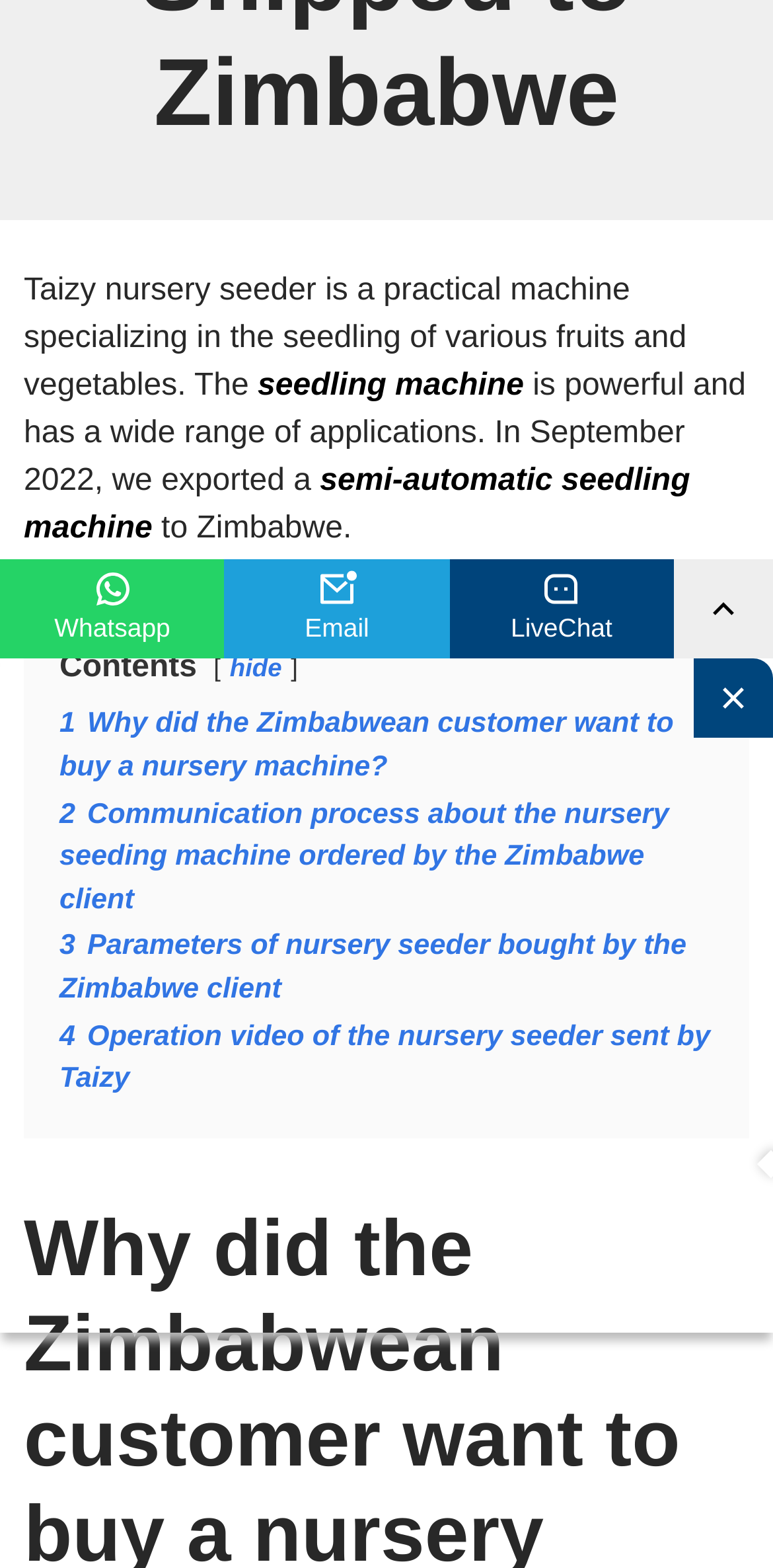Please find the bounding box coordinates in the format (top-left x, top-left y, bottom-right x, bottom-right y) for the given element description. Ensure the coordinates are floating point numbers between 0 and 1. Description: parent_node: Whatsapp

[0.872, 0.357, 1.0, 0.42]